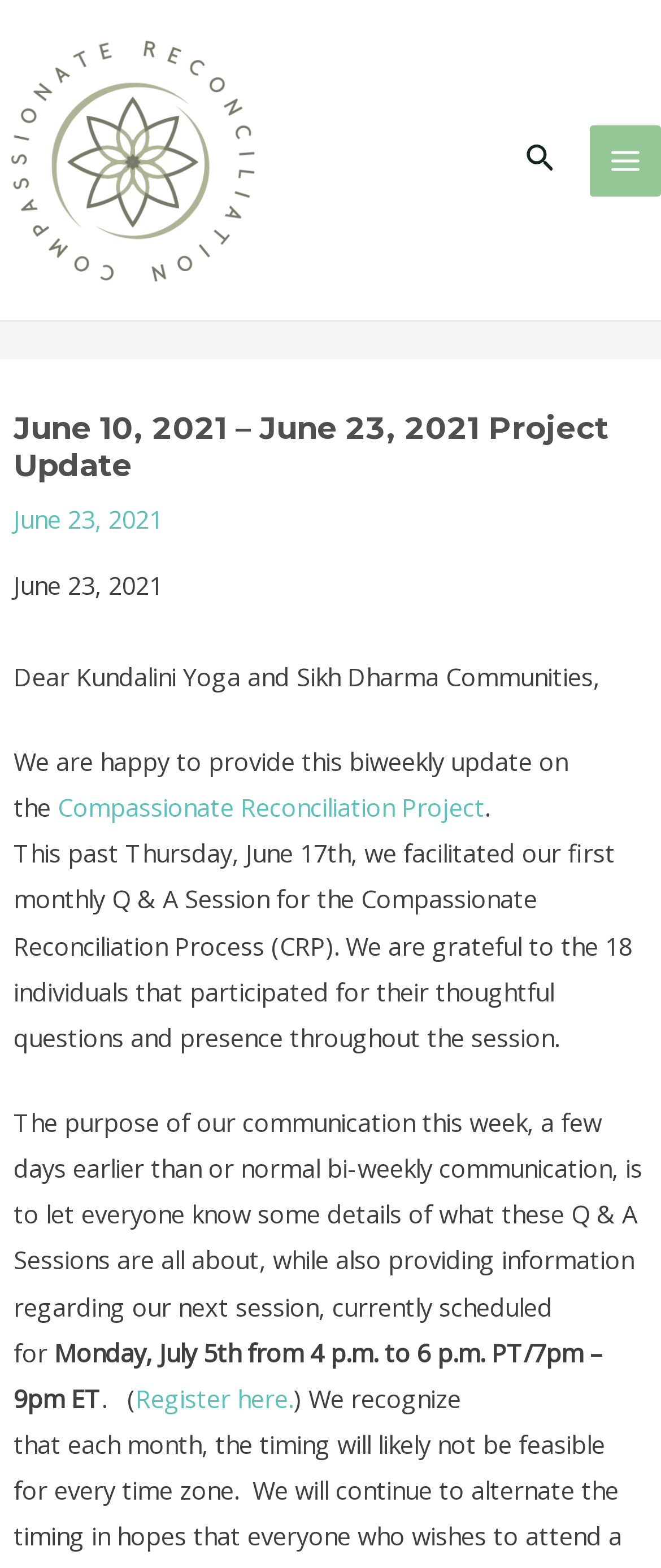Generate a comprehensive description of the webpage.

The webpage is about a project update for Compassionate Reconciliation, dated from June 10 to June 23, 2021. At the top left, there is a link to "Compassionate Reconciliation" accompanied by an image with the same name. On the top right, there is a search icon link and a main menu button. 

Below the top section, there is a header section that spans almost the entire width of the page. It contains a heading that reads "June 10, 2021 – June 23, 2021 Project Update" and a subheading that reads "Dear Kundalini Yoga and Sikh Dharma Communities". 

The main content of the page is a letter to the communities, which starts with a greeting and then provides an update on the Compassionate Reconciliation Project. The letter informs readers about a biweekly update and a recent Q & A Session that took place on June 17th. It also provides details about the purpose of these sessions and announces the next session, scheduled for Monday, July 5. 

There are two links within the letter: one to the "Compassionate Reconciliation Project" and another to register for the next Q & A Session. The letter is divided into paragraphs, with some sentences separated by line breaks.